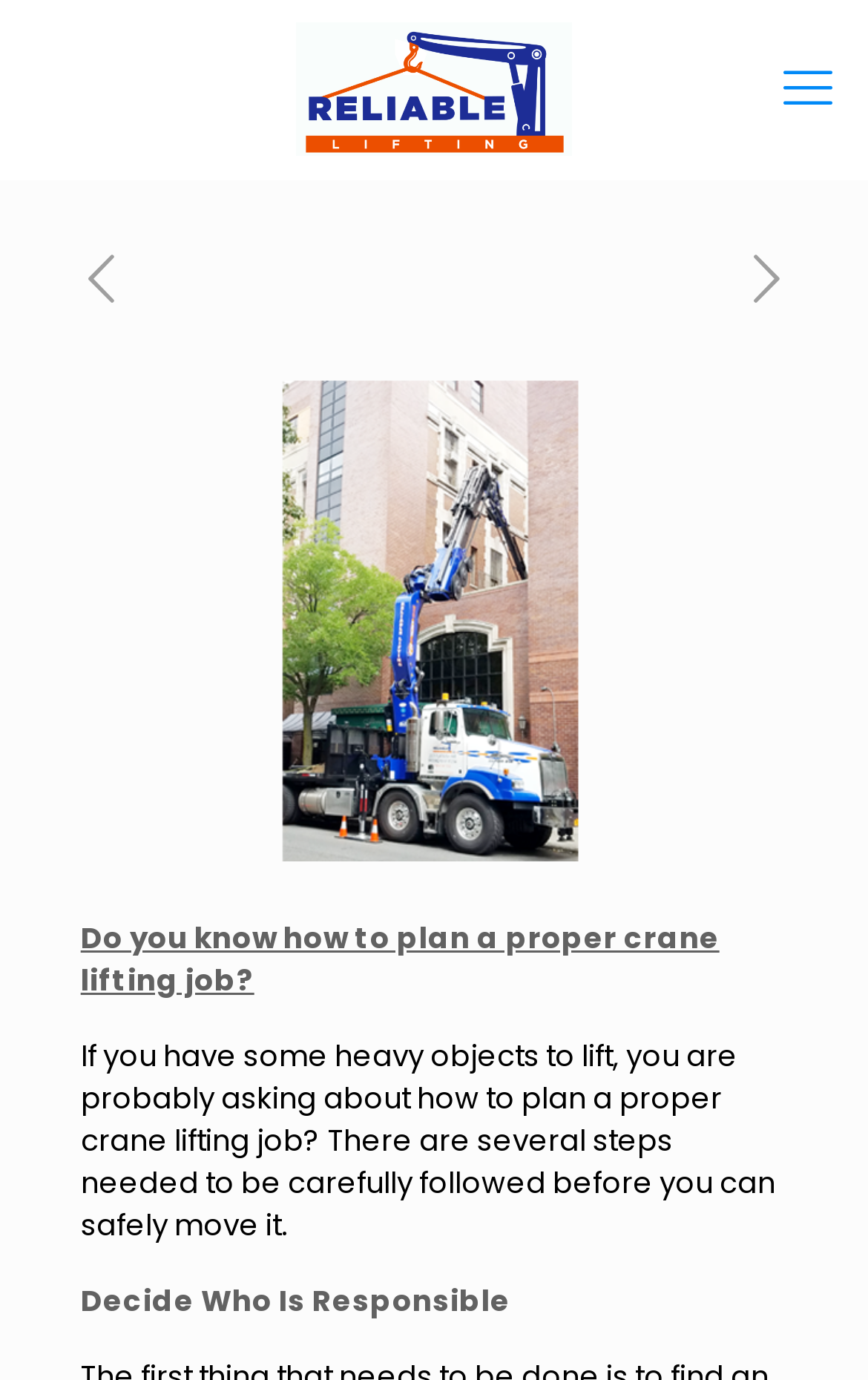What is the company logo?
Look at the image and provide a detailed response to the question.

The company logo is located at the top left corner of the webpage, and it is an image with the text 'Reliable Lifting'.